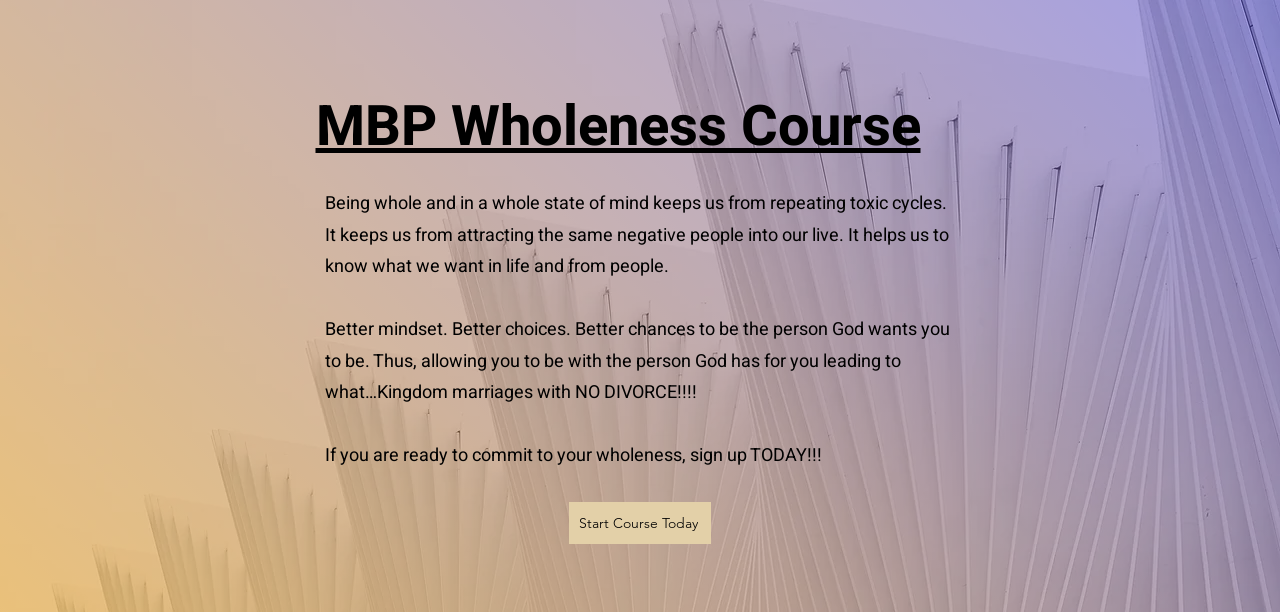What is the focus of the heading?
Using the visual information, respond with a single word or phrase.

Personal development